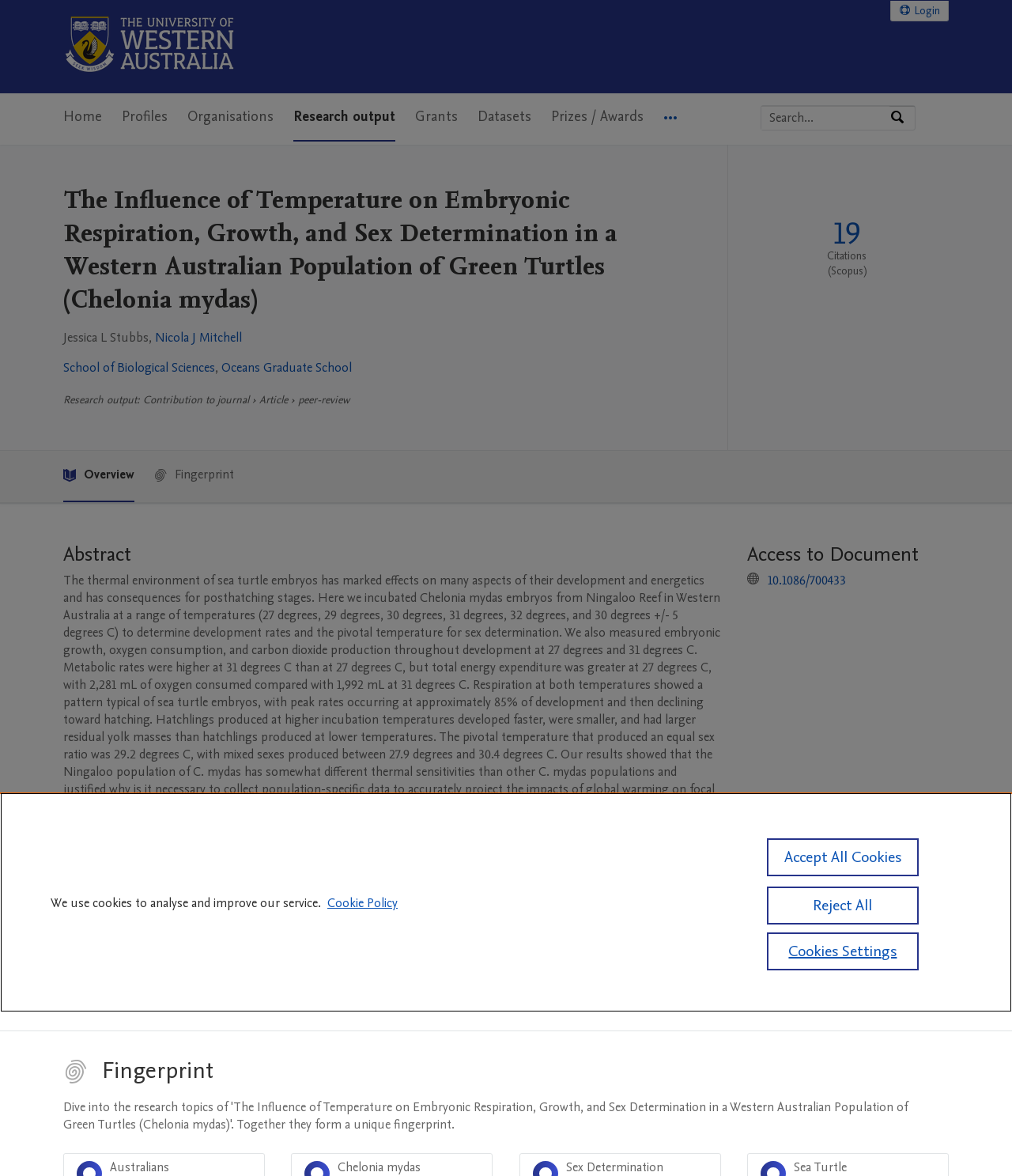Determine the bounding box coordinates for the UI element described. Format the coordinates as (top-left x, top-left y, bottom-right x, bottom-right y) and ensure all values are between 0 and 1. Element description: Prizes / Awards

[0.545, 0.079, 0.636, 0.12]